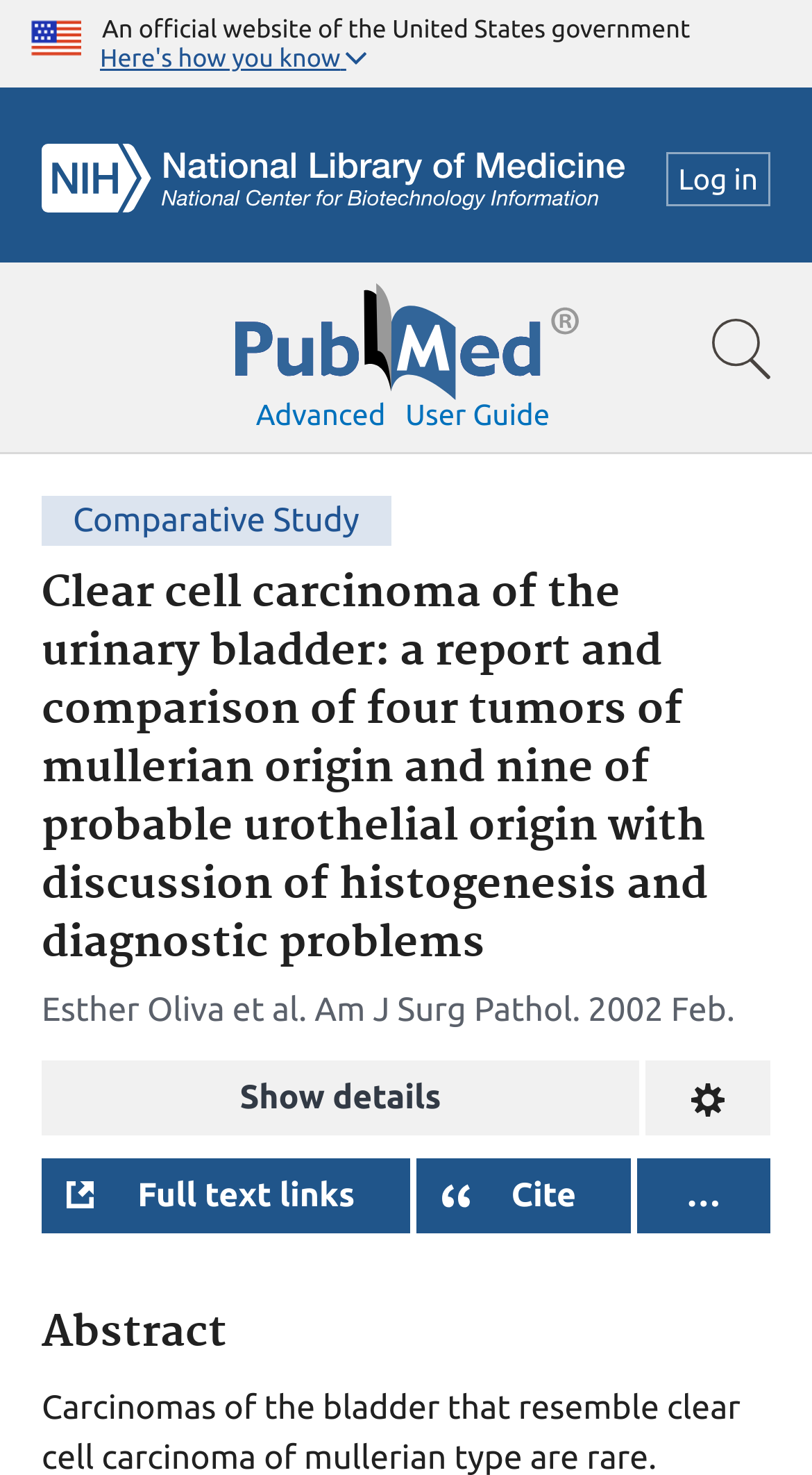Please identify the bounding box coordinates of the element that needs to be clicked to execute the following command: "Cite the article". Provide the bounding box using four float numbers between 0 and 1, formatted as [left, top, right, bottom].

[0.63, 0.797, 0.71, 0.823]